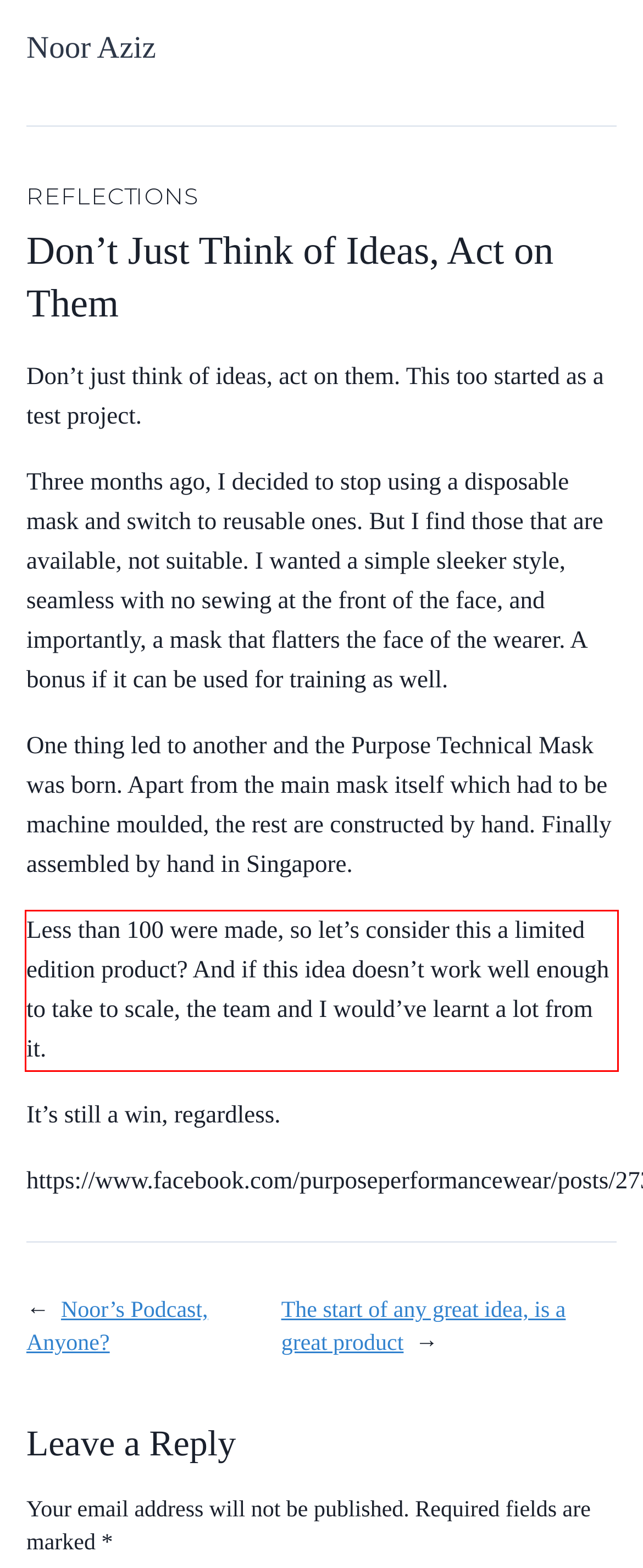Locate the red bounding box in the provided webpage screenshot and use OCR to determine the text content inside it.

Less than 100 were made, so let’s consider this a limited edition product? And if this idea doesn’t work well enough to take to scale, the team and I would’ve learnt a lot from it.